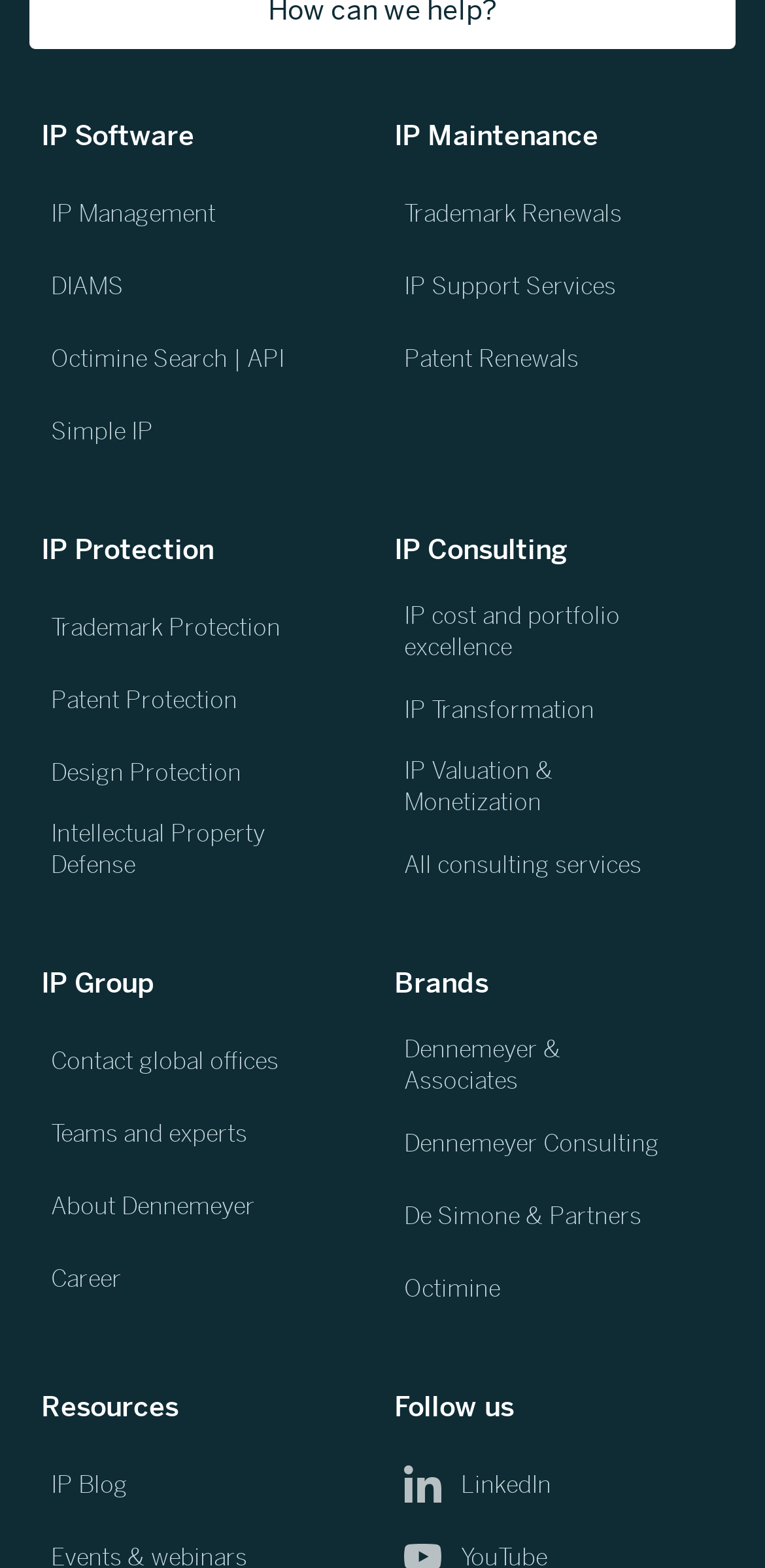For the element described, predict the bounding box coordinates as (top-left x, top-left y, bottom-right x, bottom-right y). All values should be between 0 and 1. Element description: IP cost and portfolio excellence

[0.528, 0.377, 0.9, 0.429]